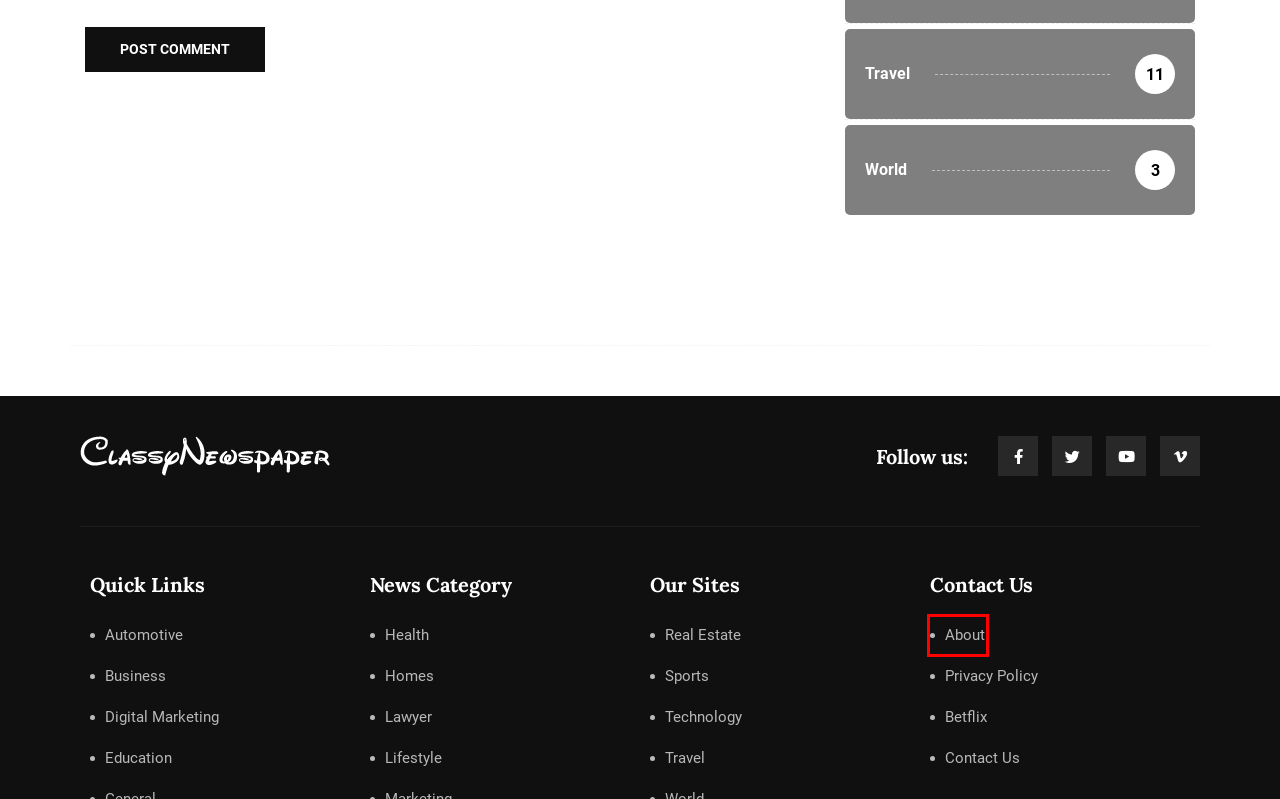You have been given a screenshot of a webpage with a red bounding box around a UI element. Select the most appropriate webpage description for the new webpage that appears after clicking the element within the red bounding box. The choices are:
A. Online Newspaper & Magazine - ClassyNewspaper
B. About - ClassyNewspaper
C. Pets Archives - ClassyNewspaper
D. food Archives - ClassyNewspaper
E. Privacy Policy - ClassyNewspaper
F. Sports Archives - ClassyNewspaper
G. Contact Us - ClassyNewspaper
H. Forex & Crypto Archives - ClassyNewspaper

B